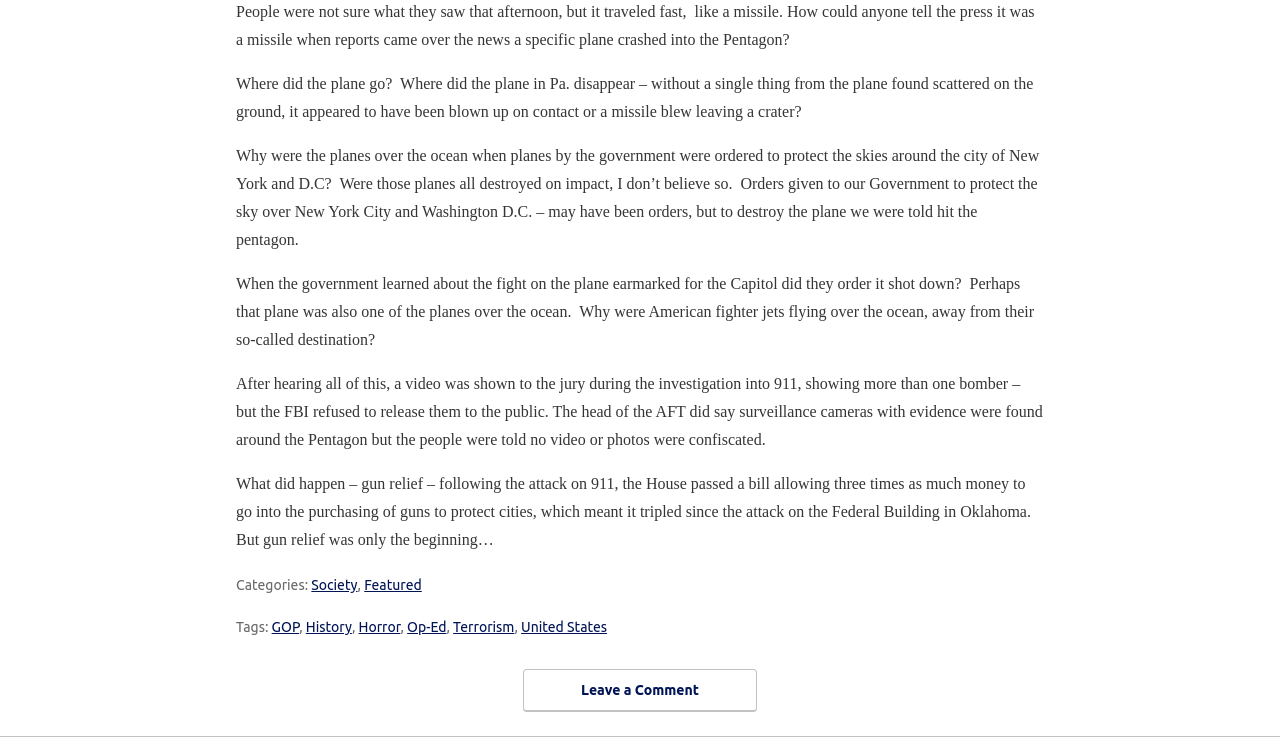Please identify the bounding box coordinates of the clickable area that will fulfill the following instruction: "Check out the blog archives". The coordinates should be in the format of four float numbers between 0 and 1, i.e., [left, top, right, bottom].

None